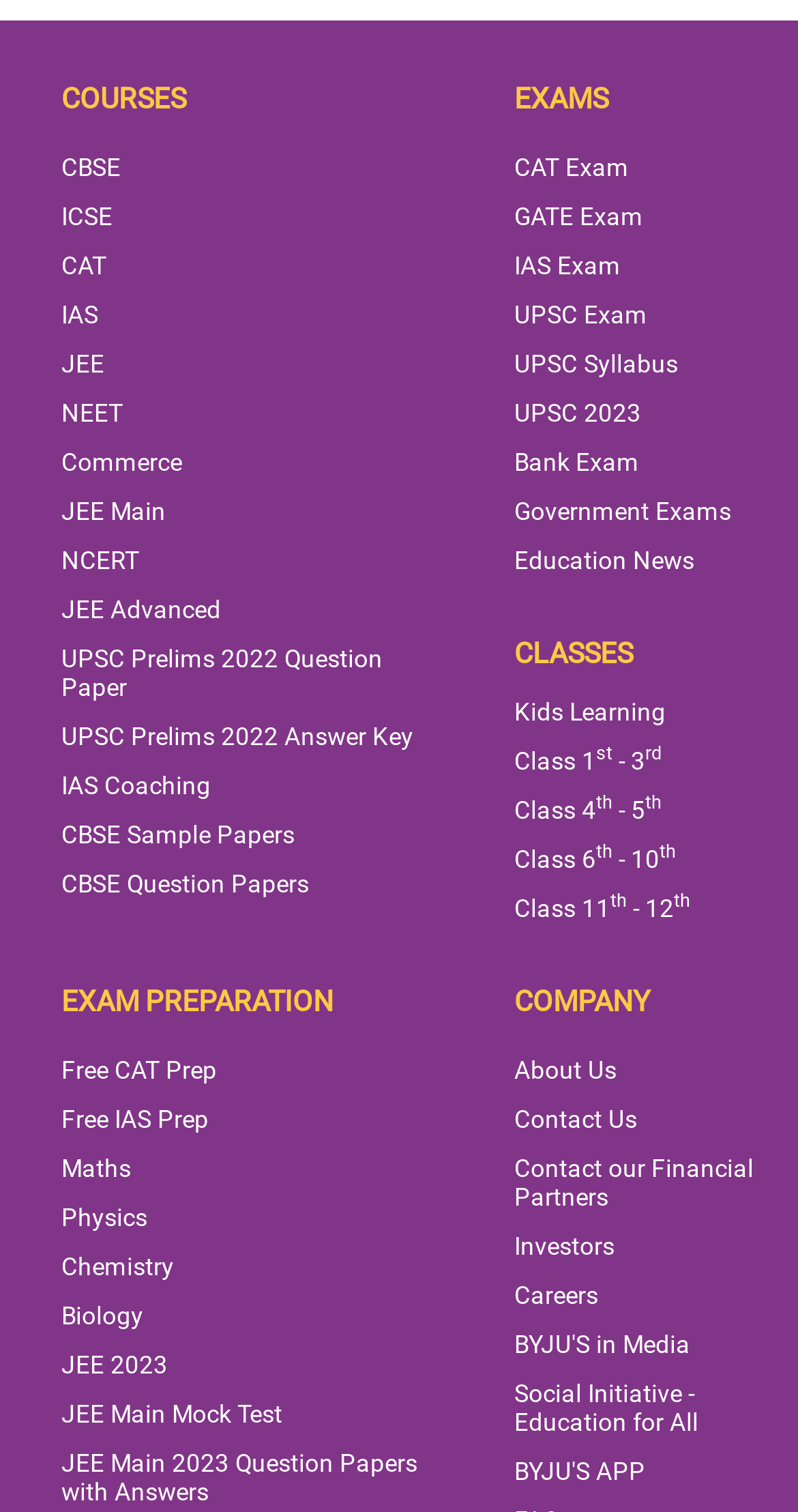Please identify the bounding box coordinates of the area that needs to be clicked to fulfill the following instruction: "Click on CBSE link."

[0.077, 0.101, 0.151, 0.12]